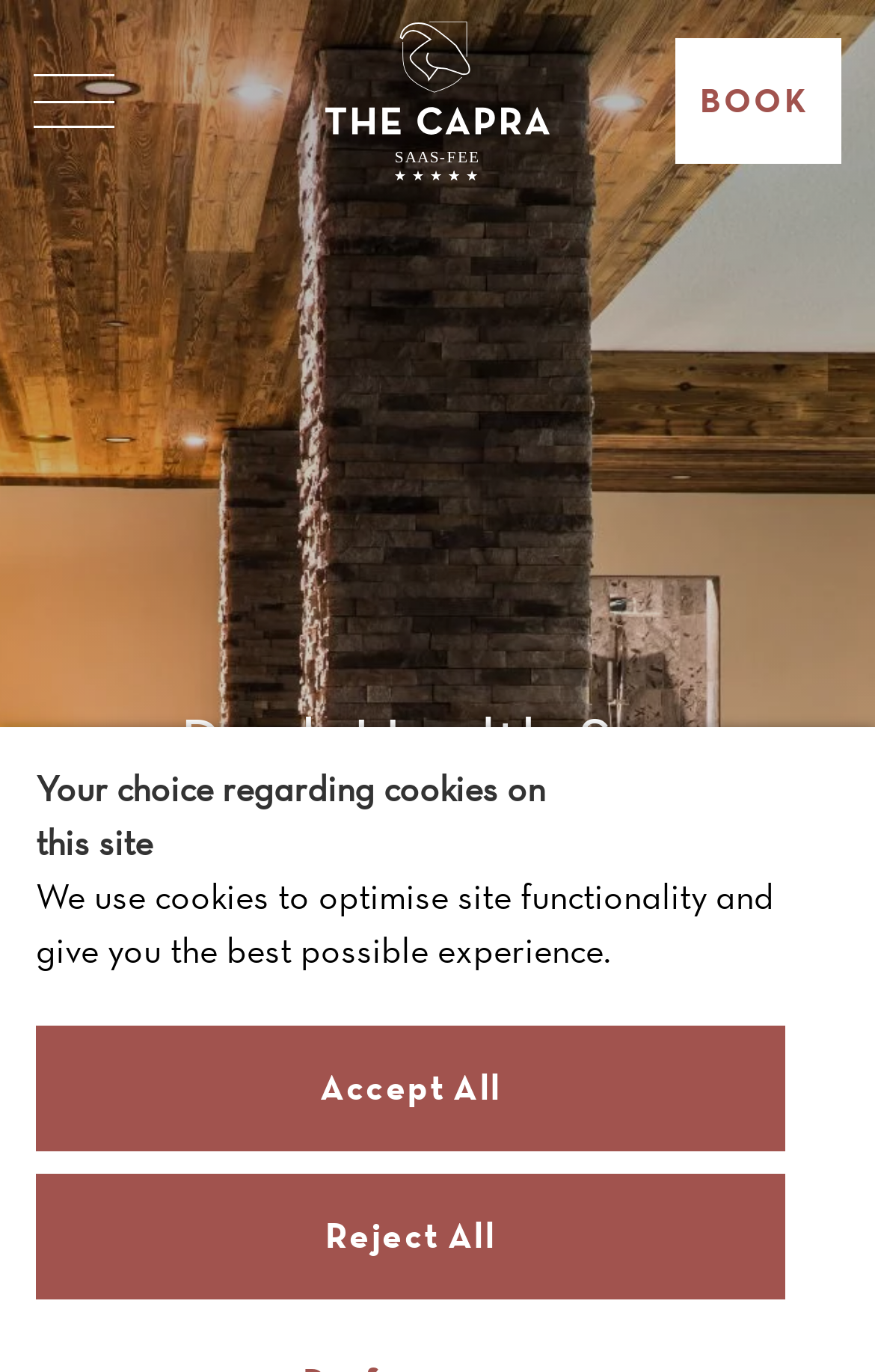Give a short answer to this question using one word or a phrase:
What is the link at the top left?

Gift Voucher